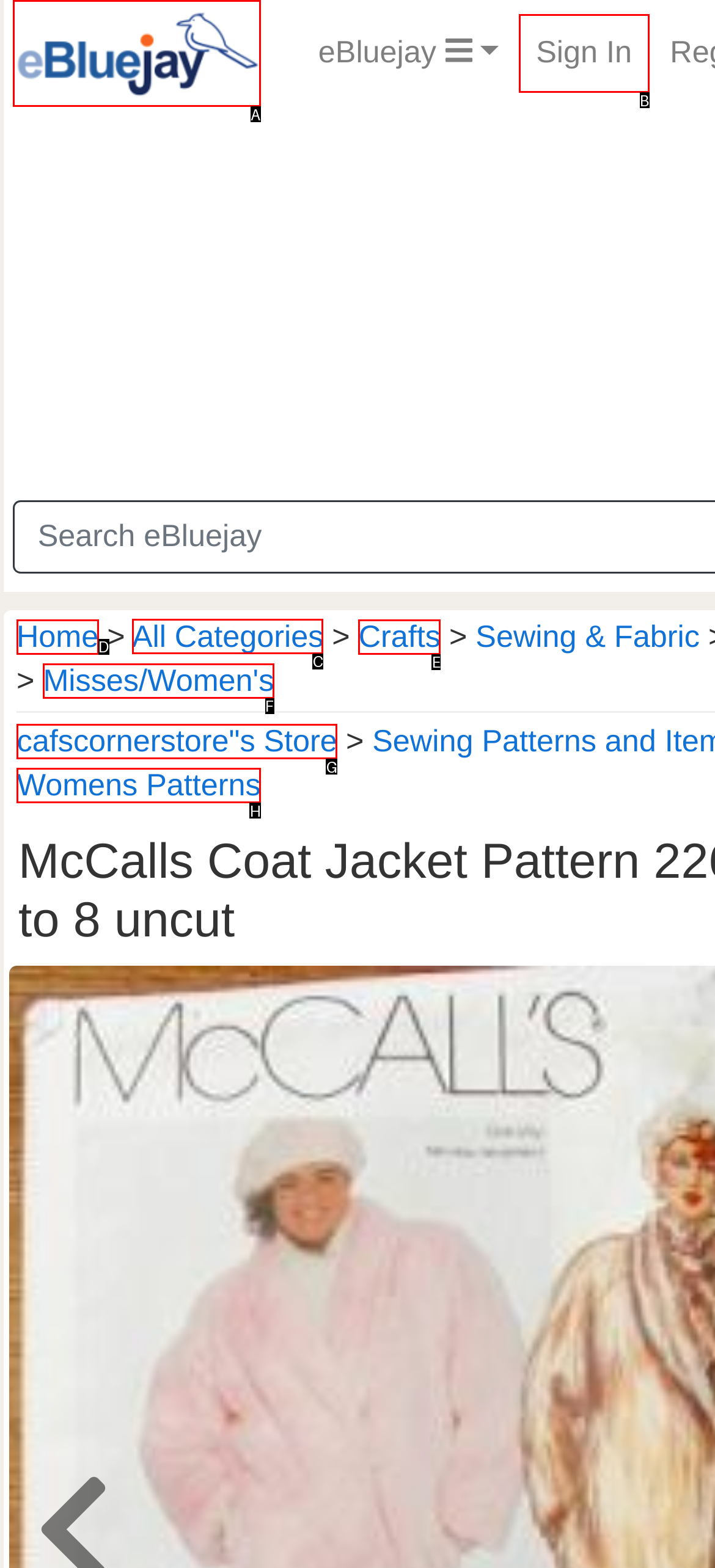Specify which element within the red bounding boxes should be clicked for this task: view all categories Respond with the letter of the correct option.

C